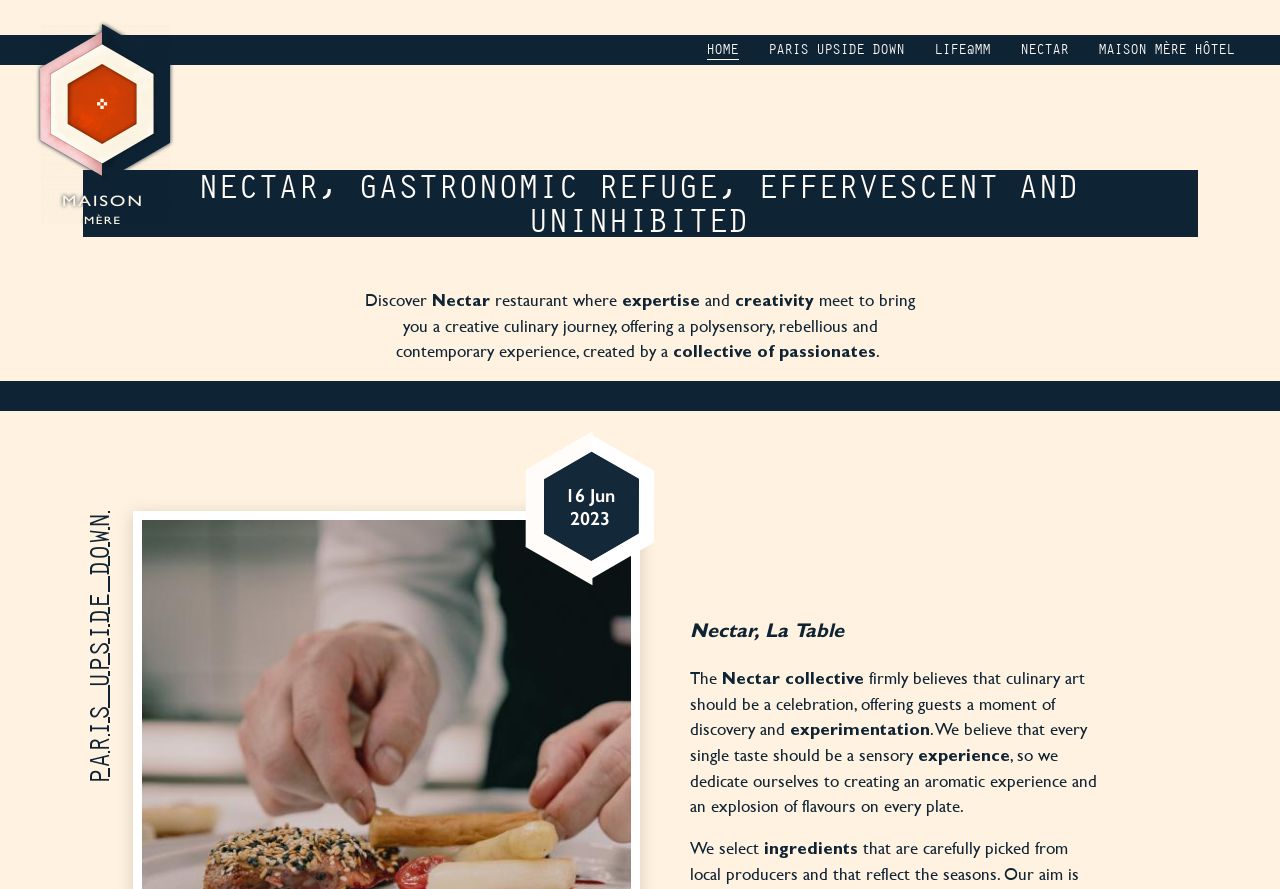Locate the bounding box coordinates of the clickable element to fulfill the following instruction: "Click Maison Mère link". Provide the coordinates as four float numbers between 0 and 1 in the format [left, top, right, bottom].

[0.031, 0.027, 0.133, 0.258]